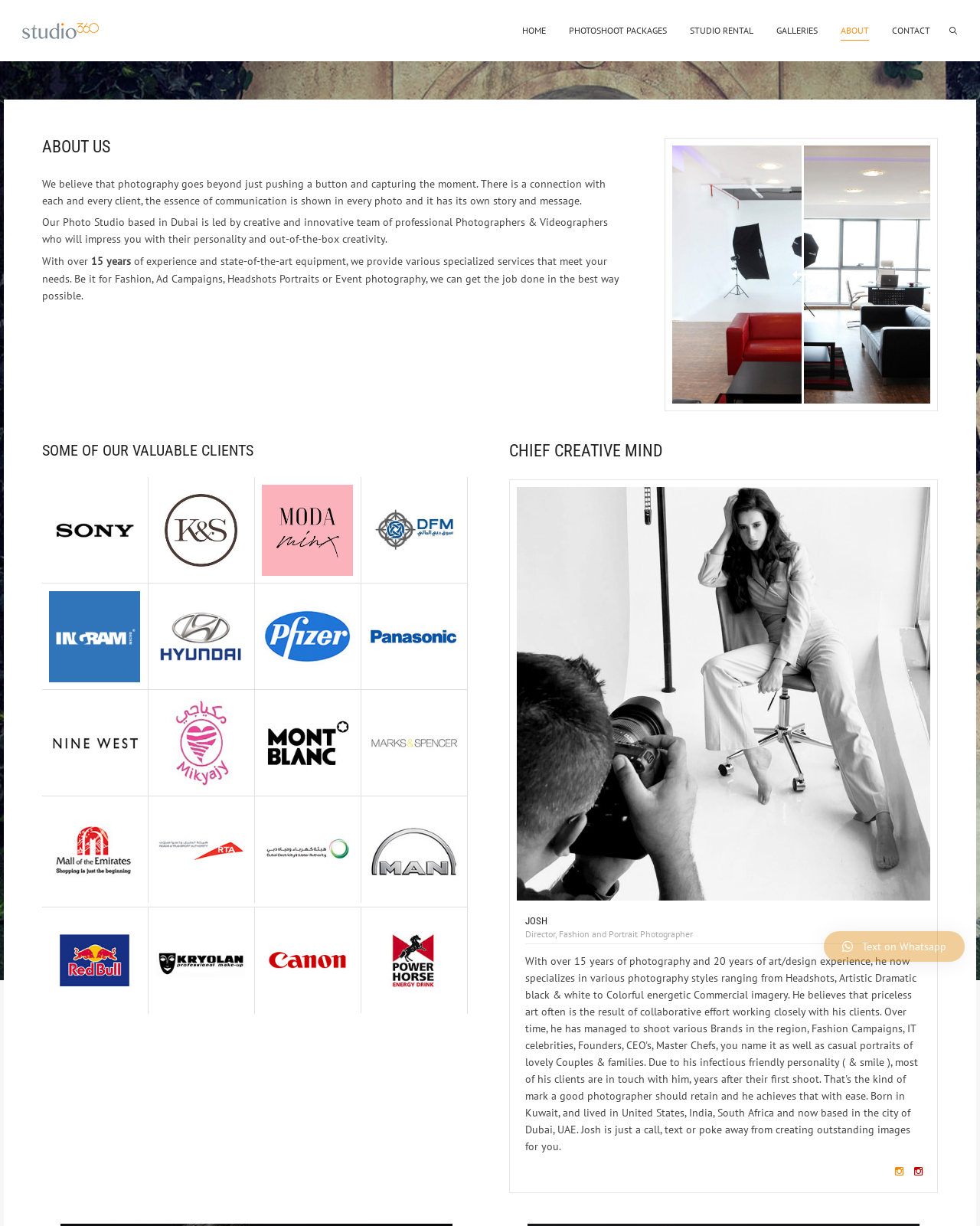Please find the bounding box coordinates of the element that must be clicked to perform the given instruction: "Contact via Whatsapp". The coordinates should be four float numbers from 0 to 1, i.e., [left, top, right, bottom].

[0.841, 0.76, 0.984, 0.785]